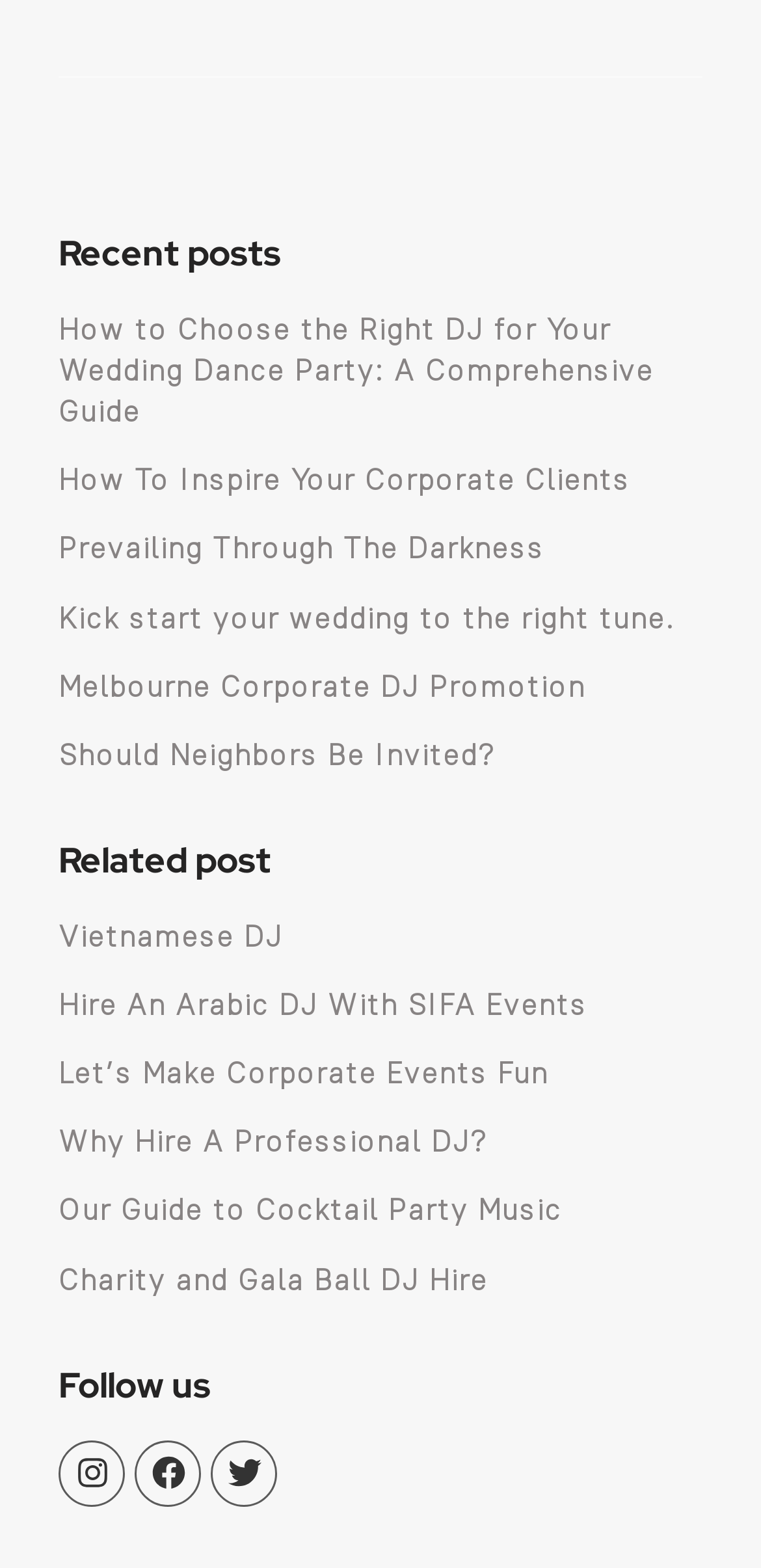Identify the bounding box coordinates for the UI element described as: "Melbourne Corporate DJ Promotion".

[0.077, 0.425, 0.769, 0.449]